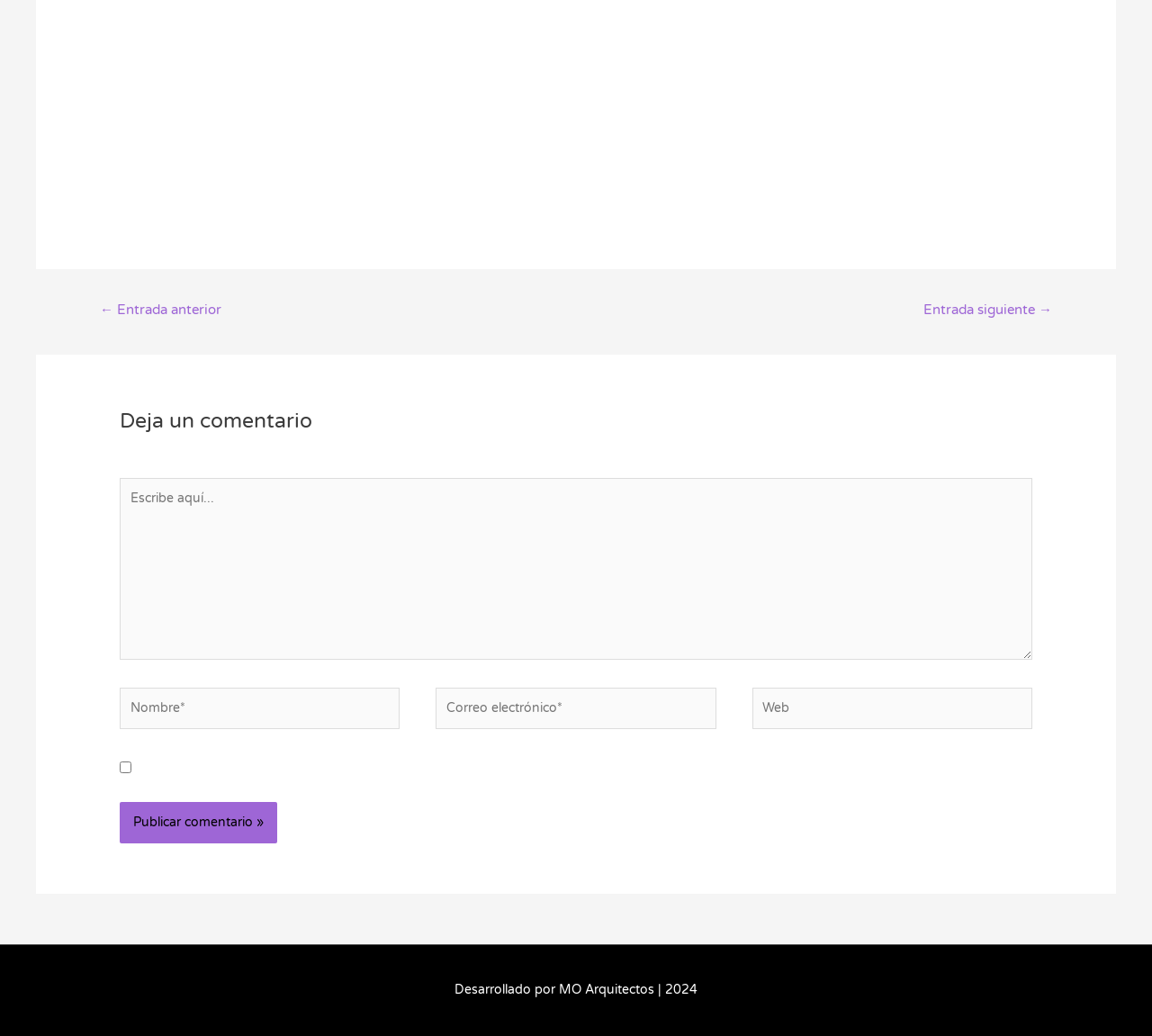Who developed the website?
Please answer the question with as much detail as possible using the screenshot.

The webpage footer contains the text 'Desarrollado por MO Arquitectos', which indicates that MO Arquitectos is the developer of the website.